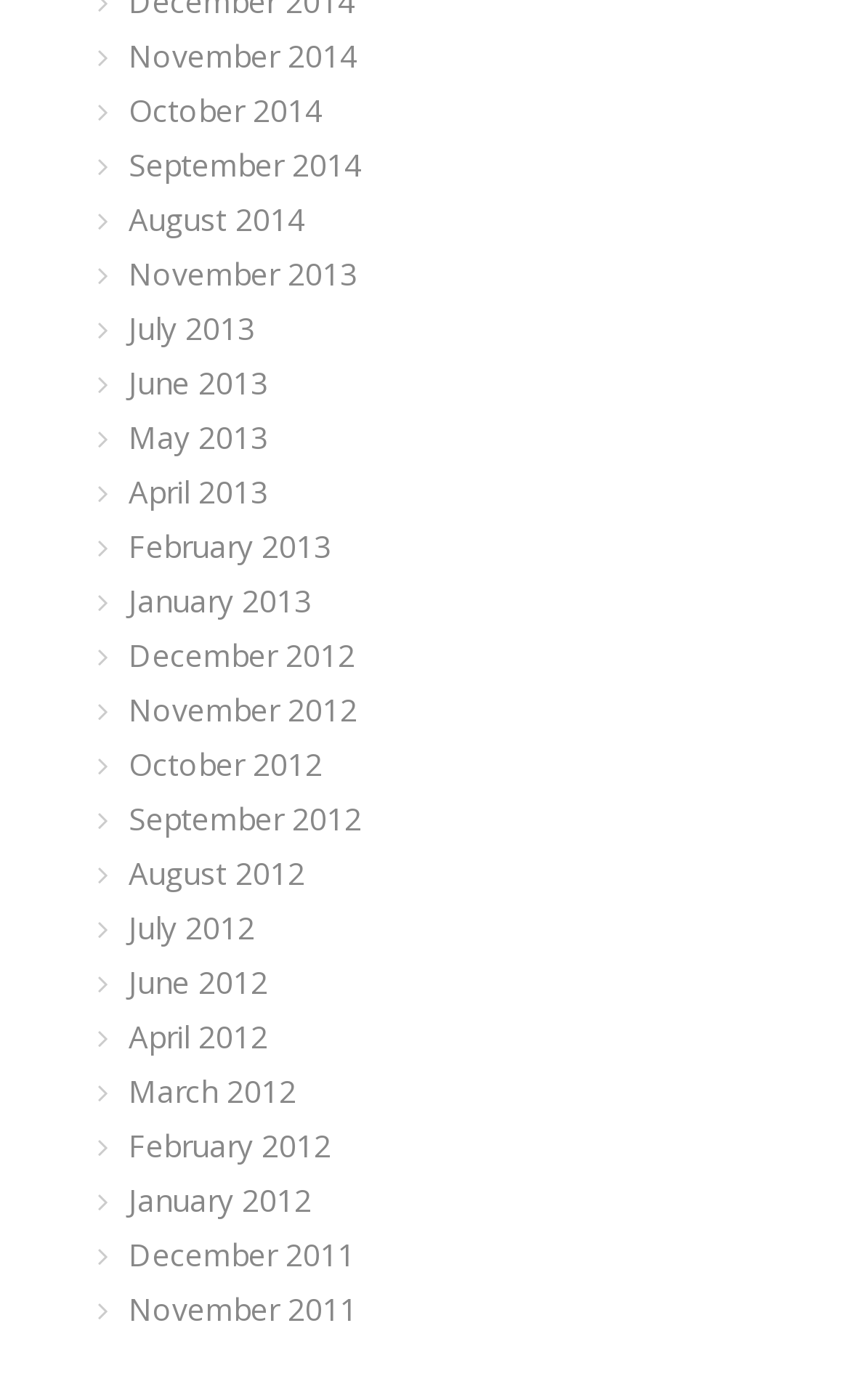Bounding box coordinates should be in the format (top-left x, top-left y, bottom-right x, bottom-right y) and all values should be floating point numbers between 0 and 1. Determine the bounding box coordinate for the UI element described as: November 2013

[0.151, 0.181, 0.421, 0.21]